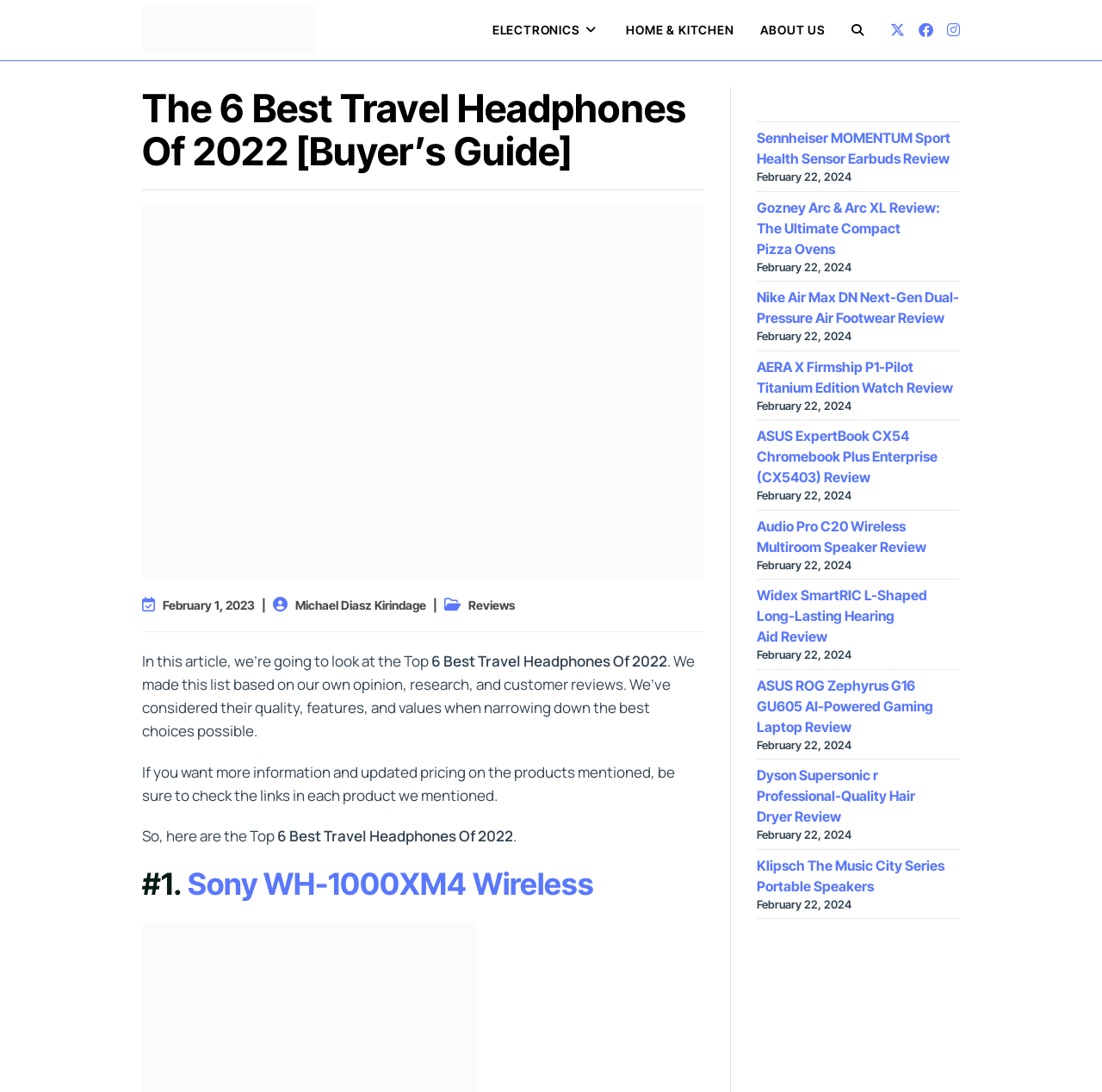Identify the bounding box coordinates of the part that should be clicked to carry out this instruction: "Visit the Facebook page".

[0.827, 0.021, 0.853, 0.034]